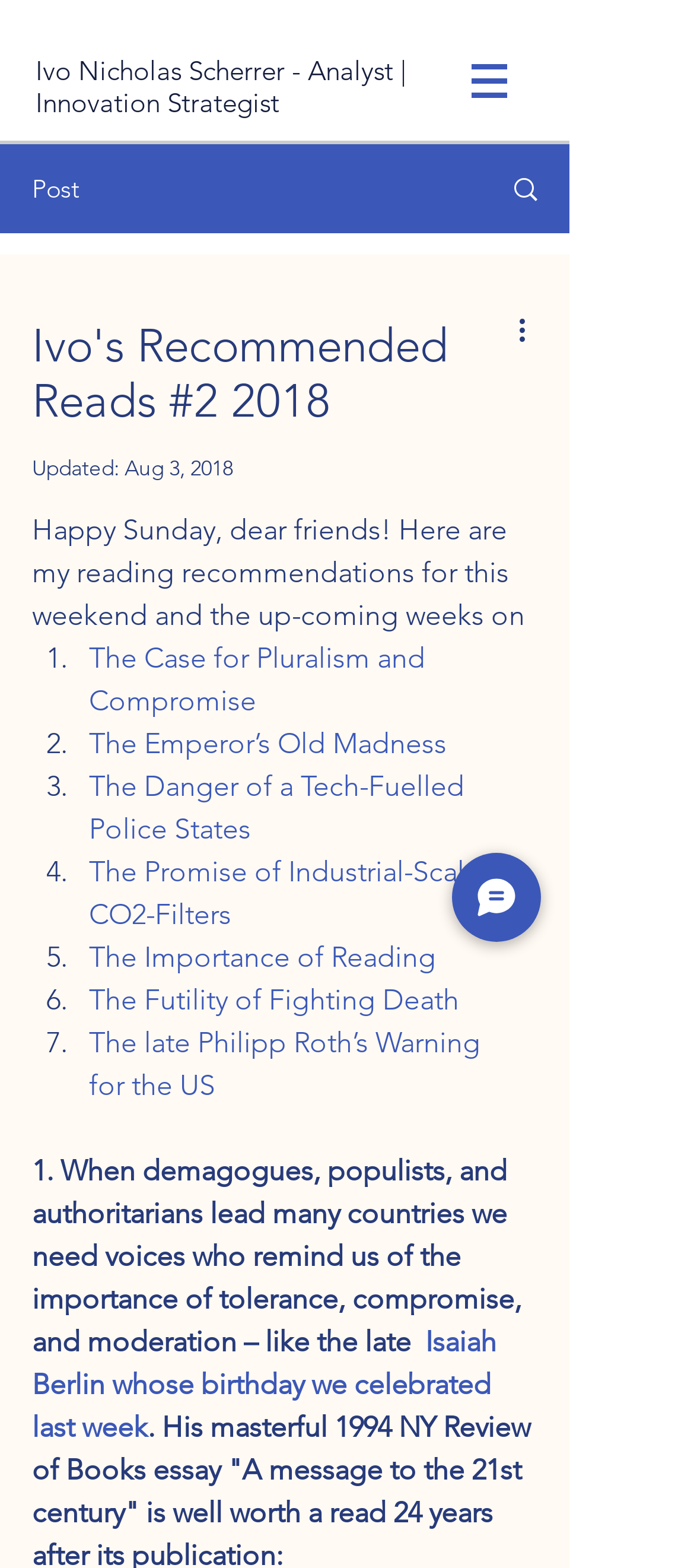How many book recommendations are listed?
Look at the webpage screenshot and answer the question with a detailed explanation.

The webpage lists 7 book recommendations, which can be counted by looking at the list markers ('1.', '2.', ..., '7.') and the corresponding link elements that contain the book titles.